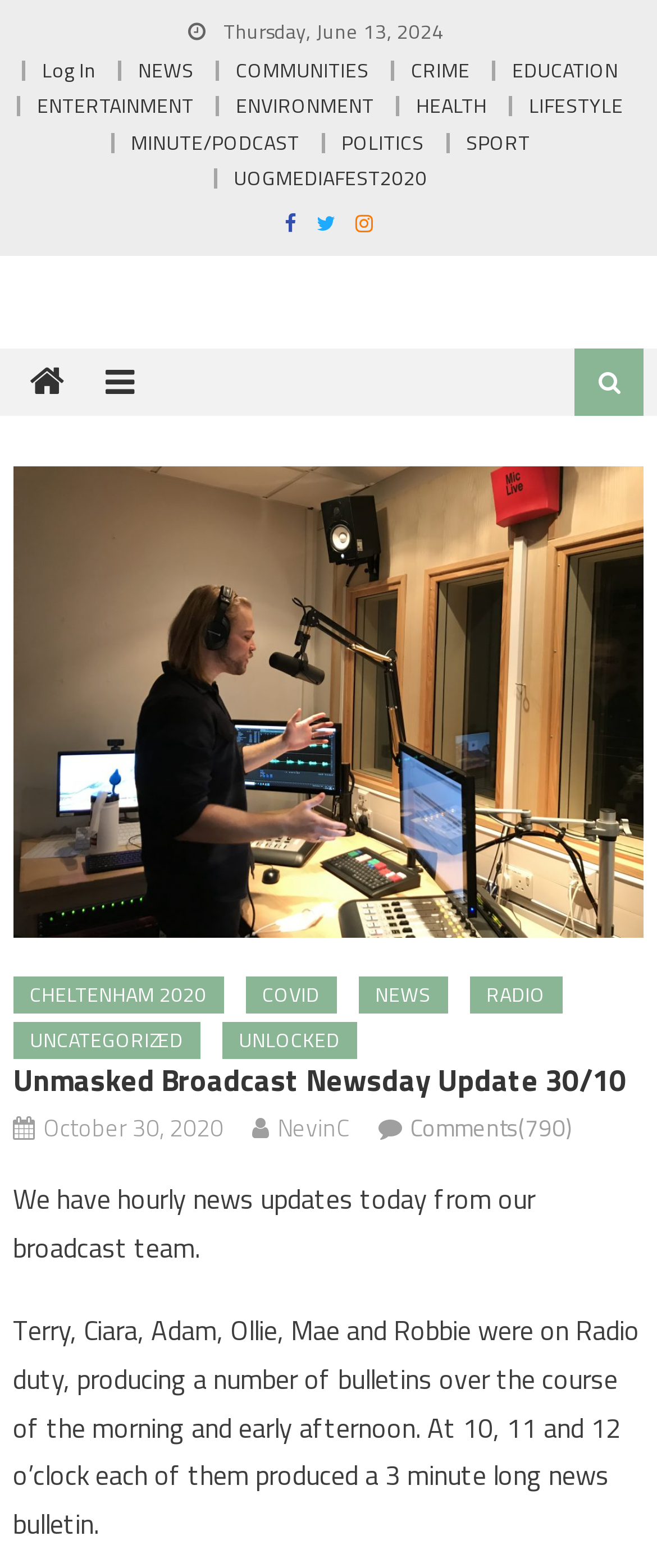Identify the bounding box coordinates of the clickable region necessary to fulfill the following instruction: "contact via WhatsApp". The bounding box coordinates should be four float numbers between 0 and 1, i.e., [left, top, right, bottom].

None